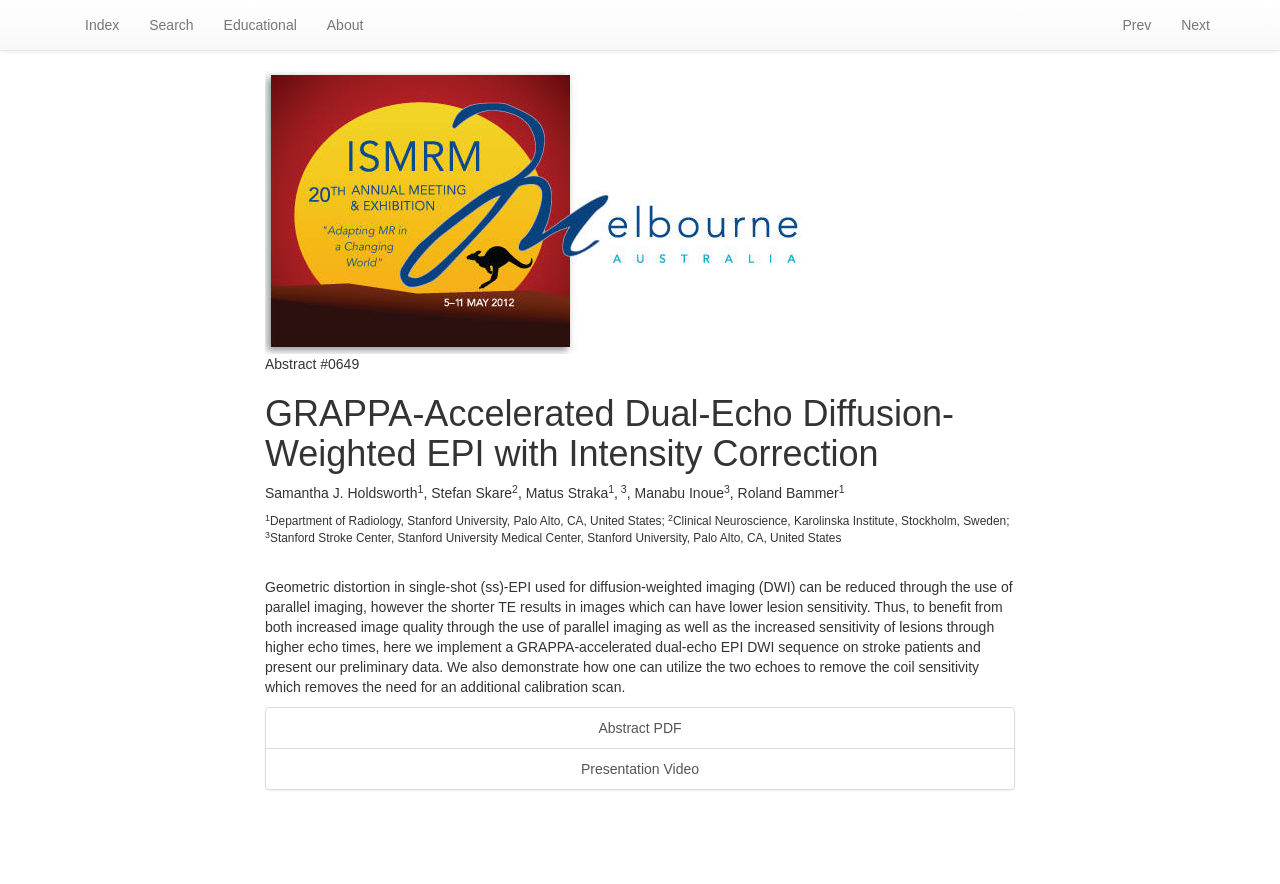Write an elaborate caption that captures the essence of the webpage.

This webpage appears to be an abstract page for a research paper titled "(ISMRM 2012) GRAPPA-Accelerated Dual-Echo Diffusion-Weighted EPI with Intensity Correction". 

At the top of the page, there are five links: "Index", "Search", "Educational", "About", and "Prev" and "Next" navigation links, which are positioned horizontally across the top of the page.

Below these links, there is a large banner image, labeled "Meeting Banner", which spans most of the width of the page.

Underneath the banner, there is a heading with the title of the research paper, followed by the abstract number "#0649". 

The authors of the paper, "Samantha J. Holdsworth", "Stefan Skare", "Matus Straka", "Manabu Inoue", and "Roland Bammer", are listed below the title, with their affiliations and institutions listed in a block of text. 

The main content of the page is a lengthy abstract, which describes the research paper's topic, methodology, and findings. 

At the bottom of the page, there are two links: "Abstract PDF" and "Presentation Video", which allow users to access the full abstract and a video presentation of the research, respectively.